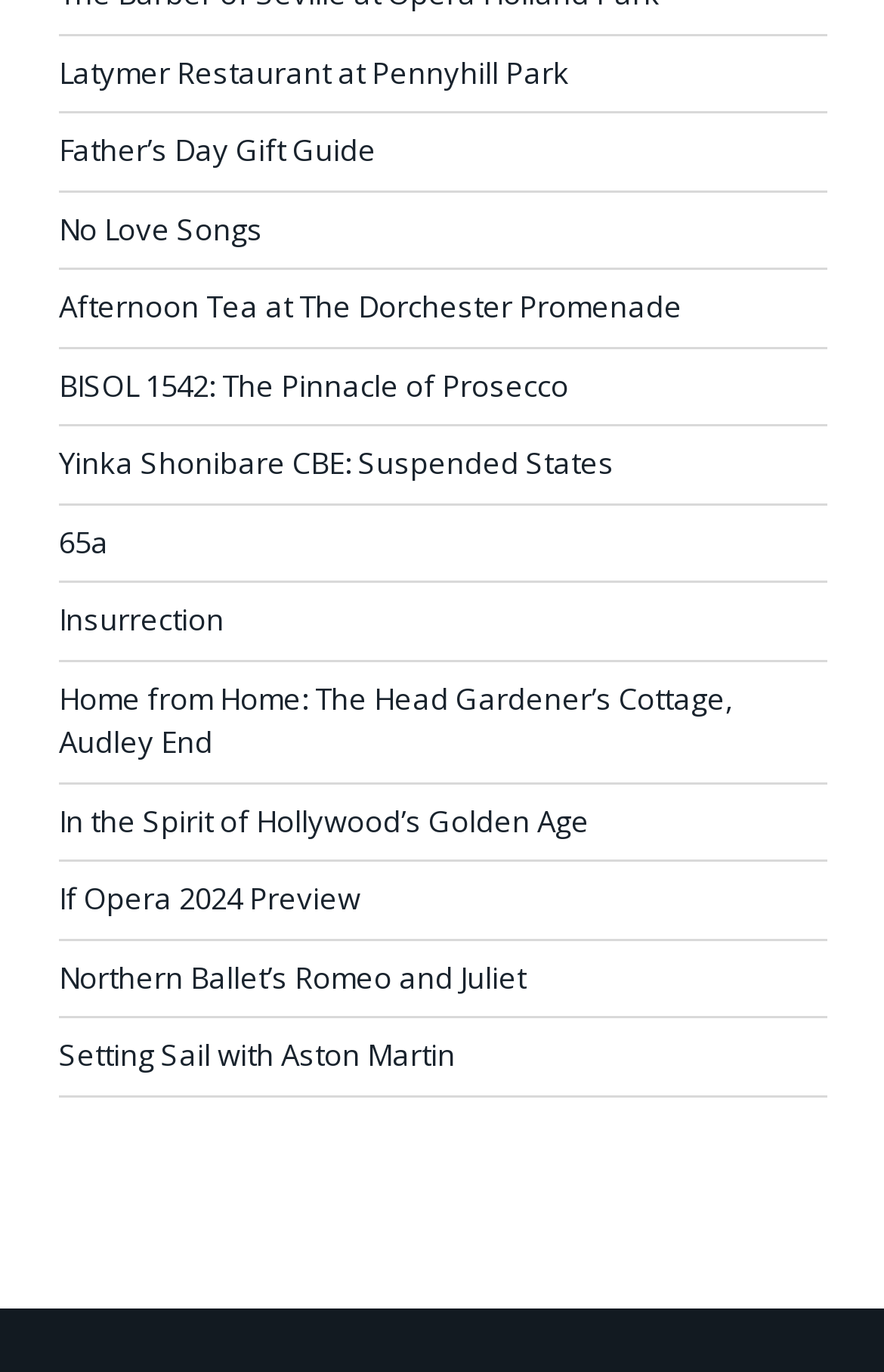Answer the question below in one word or phrase:
What is the last element on the webpage?

contentinfo